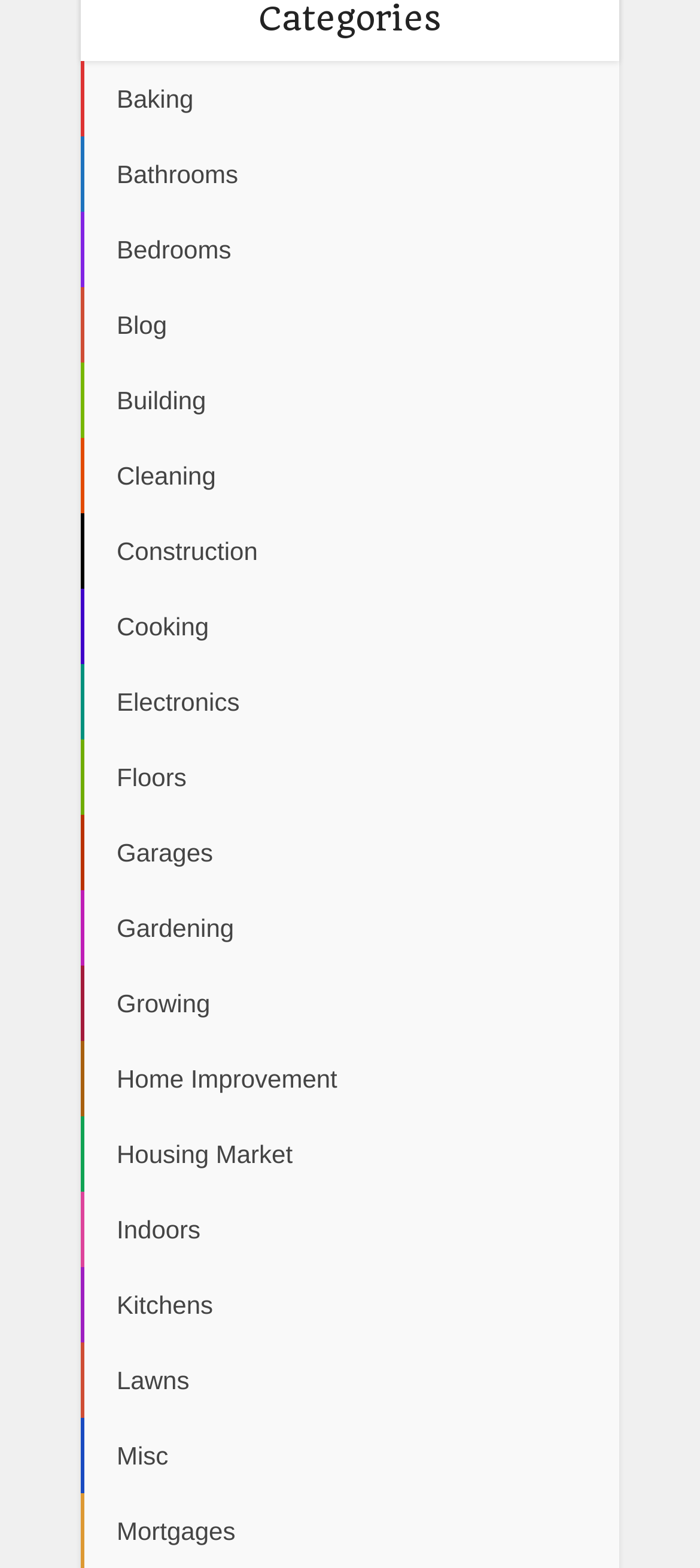How many categories are listed? Look at the image and give a one-word or short phrase answer.

20